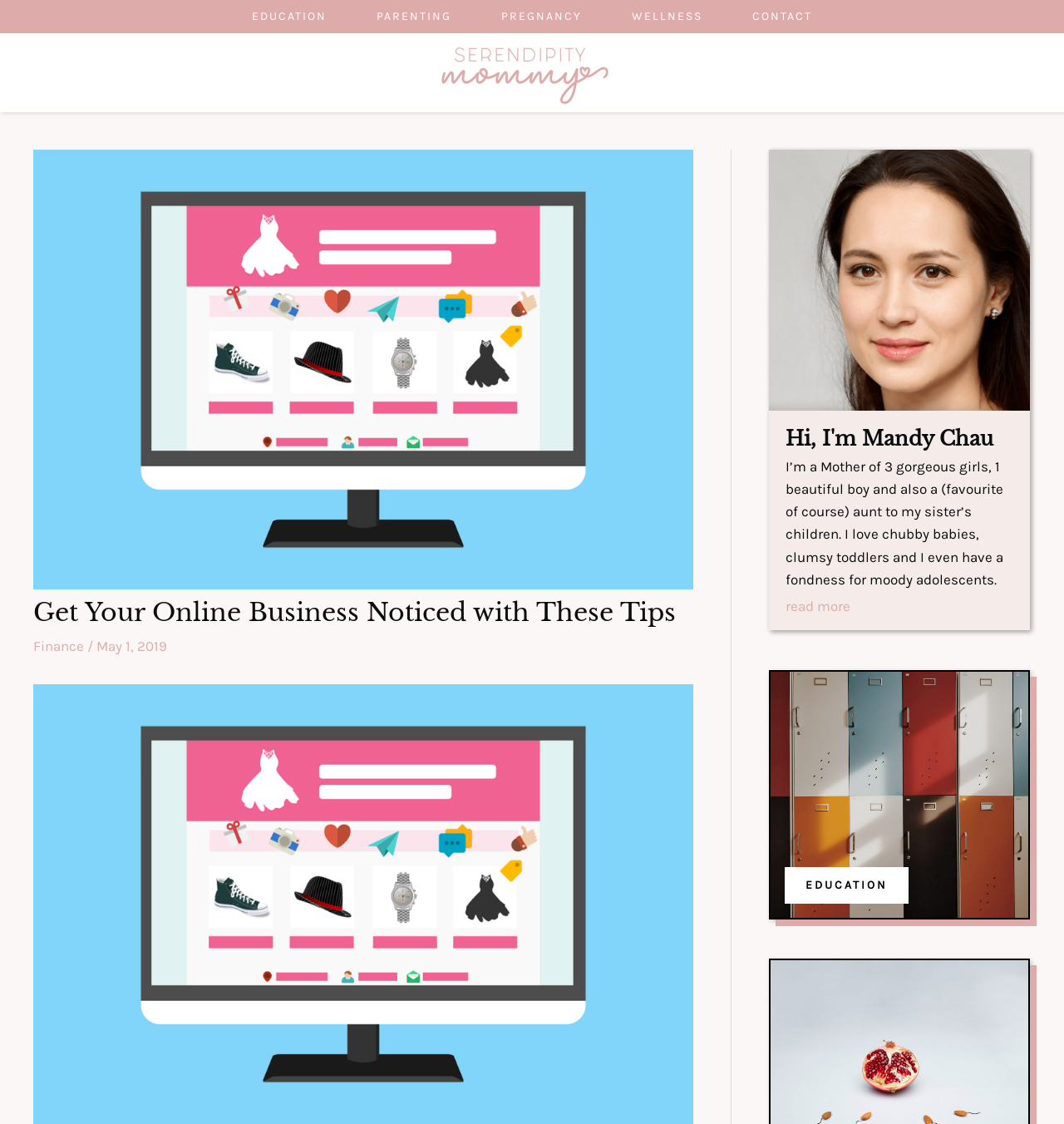Please specify the bounding box coordinates of the element that should be clicked to execute the given instruction: 'go to CONTACT'. Ensure the coordinates are four float numbers between 0 and 1, expressed as [left, top, right, bottom].

[0.684, 0.0, 0.787, 0.03]